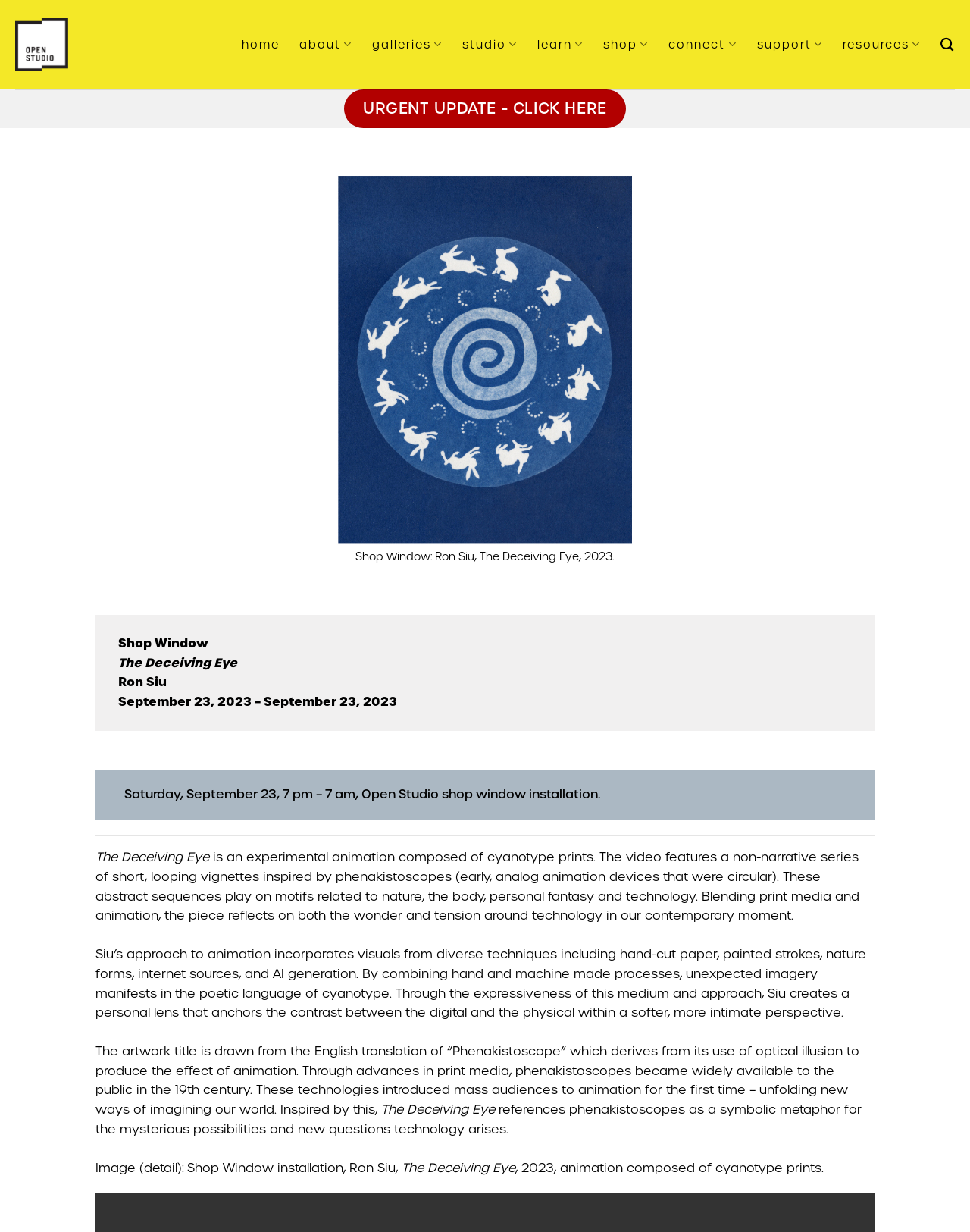What is the medium used in the artwork?
Please answer the question with a detailed response using the information from the screenshot.

I found the answer by looking at the text description of the artwork, which mentions 'an experimental animation composed of cyanotype prints.' This suggests that cyanotype prints are the medium used in the artwork.